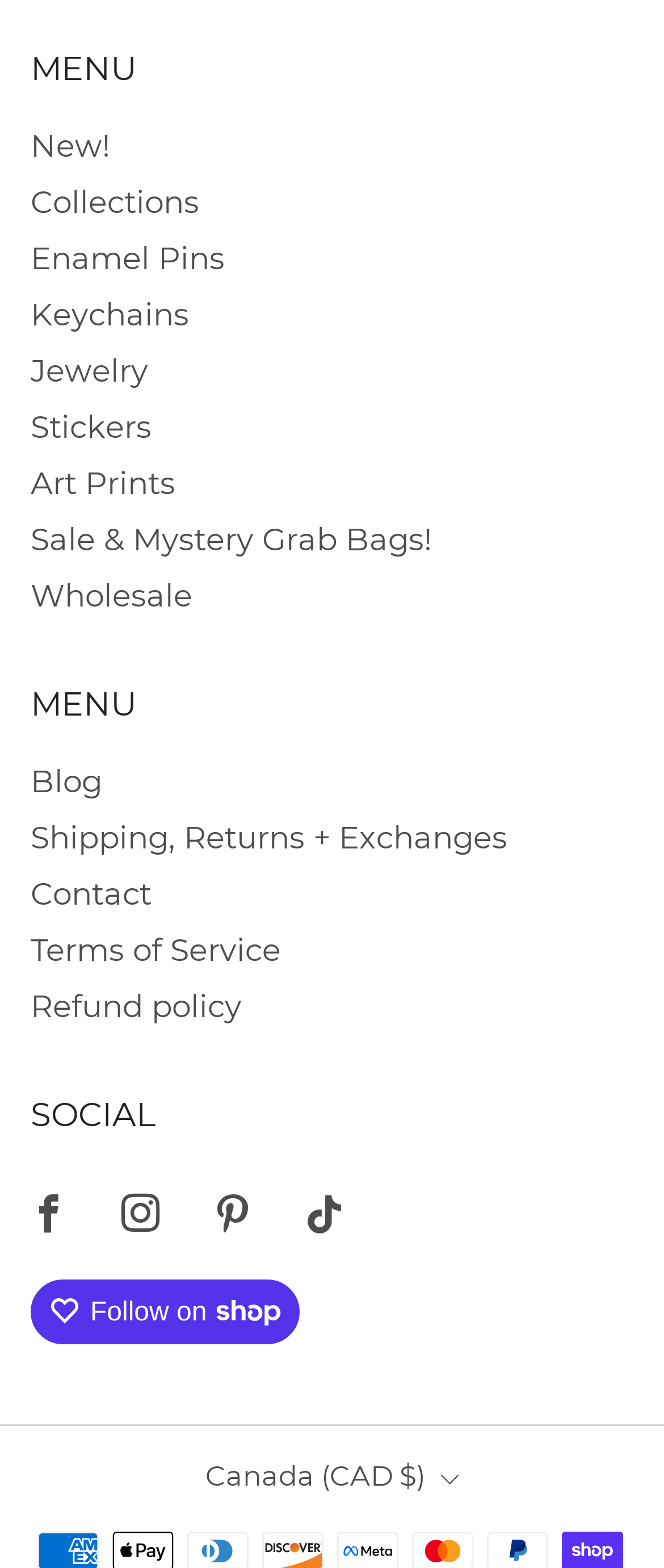Respond concisely with one word or phrase to the following query:
How many menu categories are there?

11